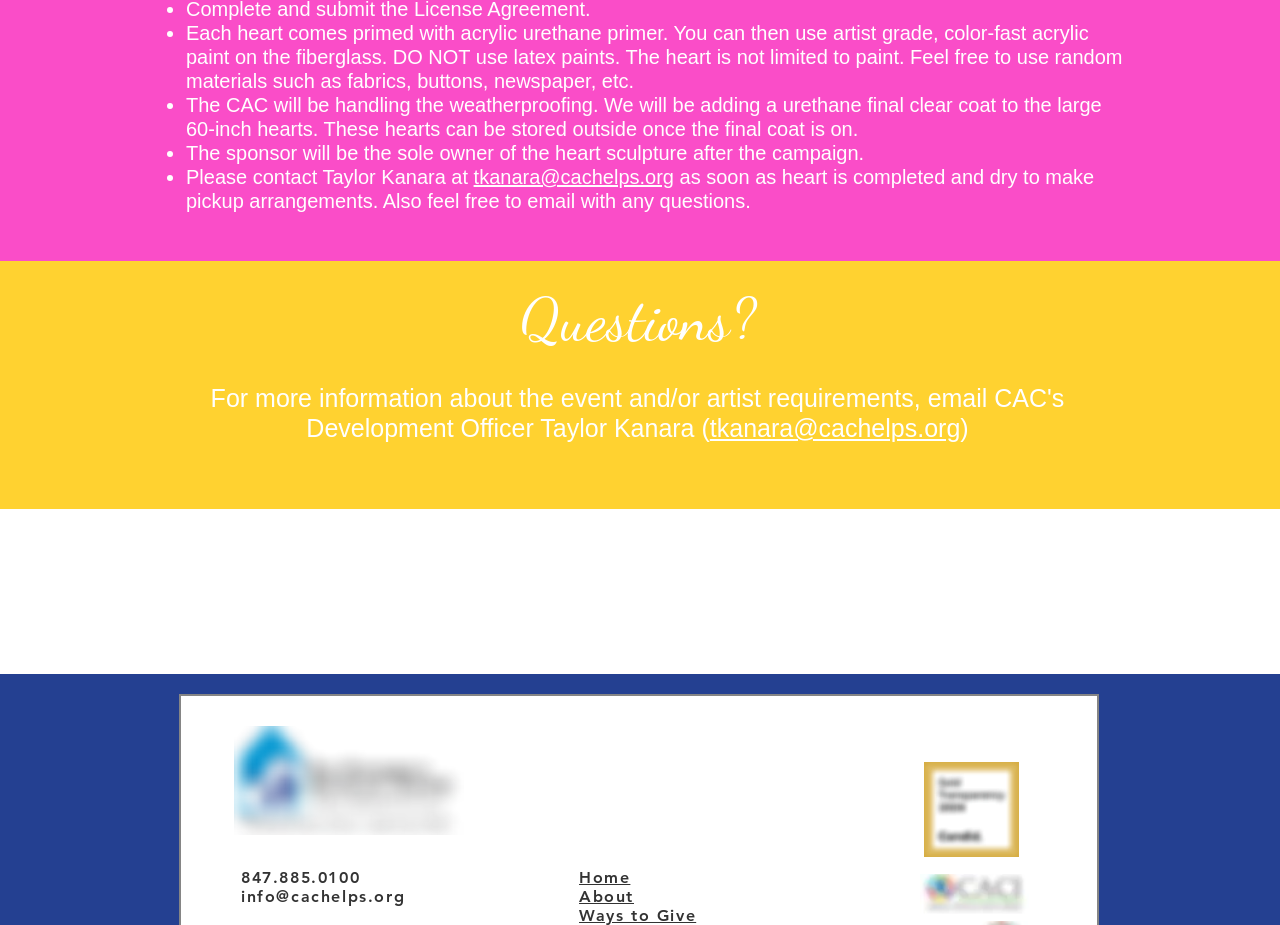Please identify the bounding box coordinates of the region to click in order to complete the given instruction: "Check questions". The coordinates should be four float numbers between 0 and 1, i.e., [left, top, right, bottom].

[0.406, 0.307, 0.59, 0.385]